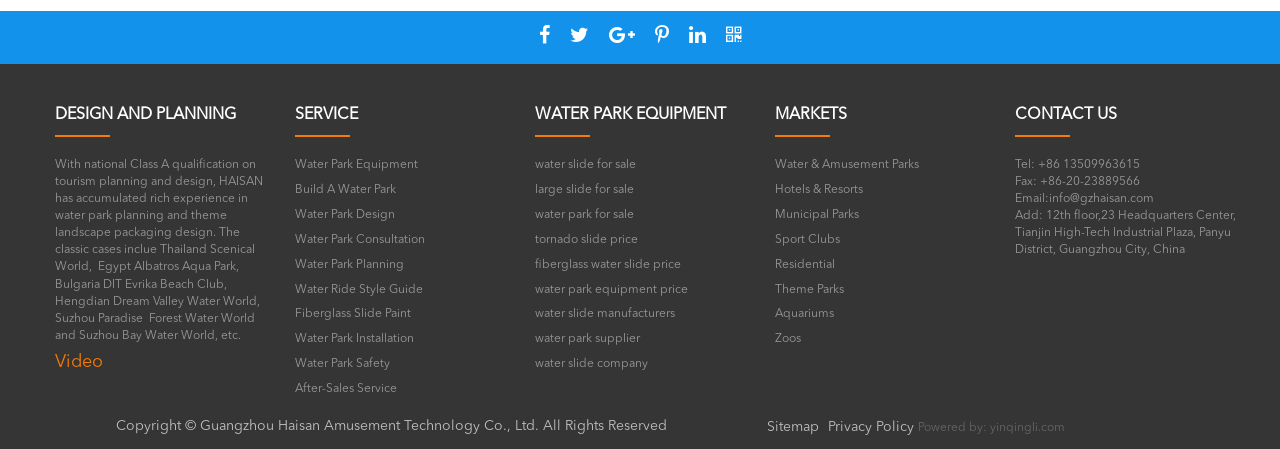Determine the bounding box coordinates of the section to be clicked to follow the instruction: "Learn about Water Park Design". The coordinates should be given as four float numbers between 0 and 1, formatted as [left, top, right, bottom].

[0.23, 0.46, 0.406, 0.498]